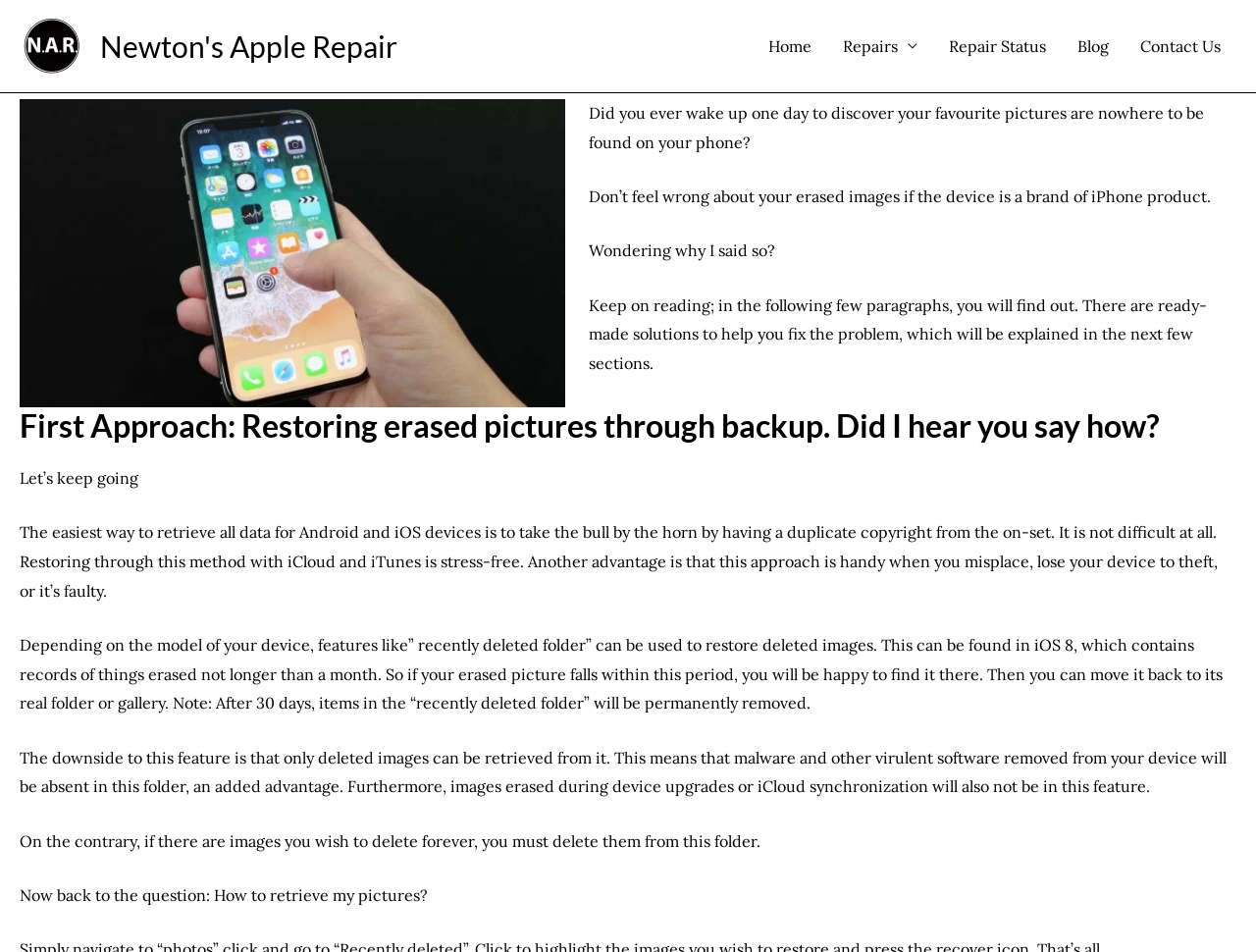What happens to items in the 'recently deleted folder' after 30 days?
Please provide a single word or phrase in response based on the screenshot.

Permanently removed